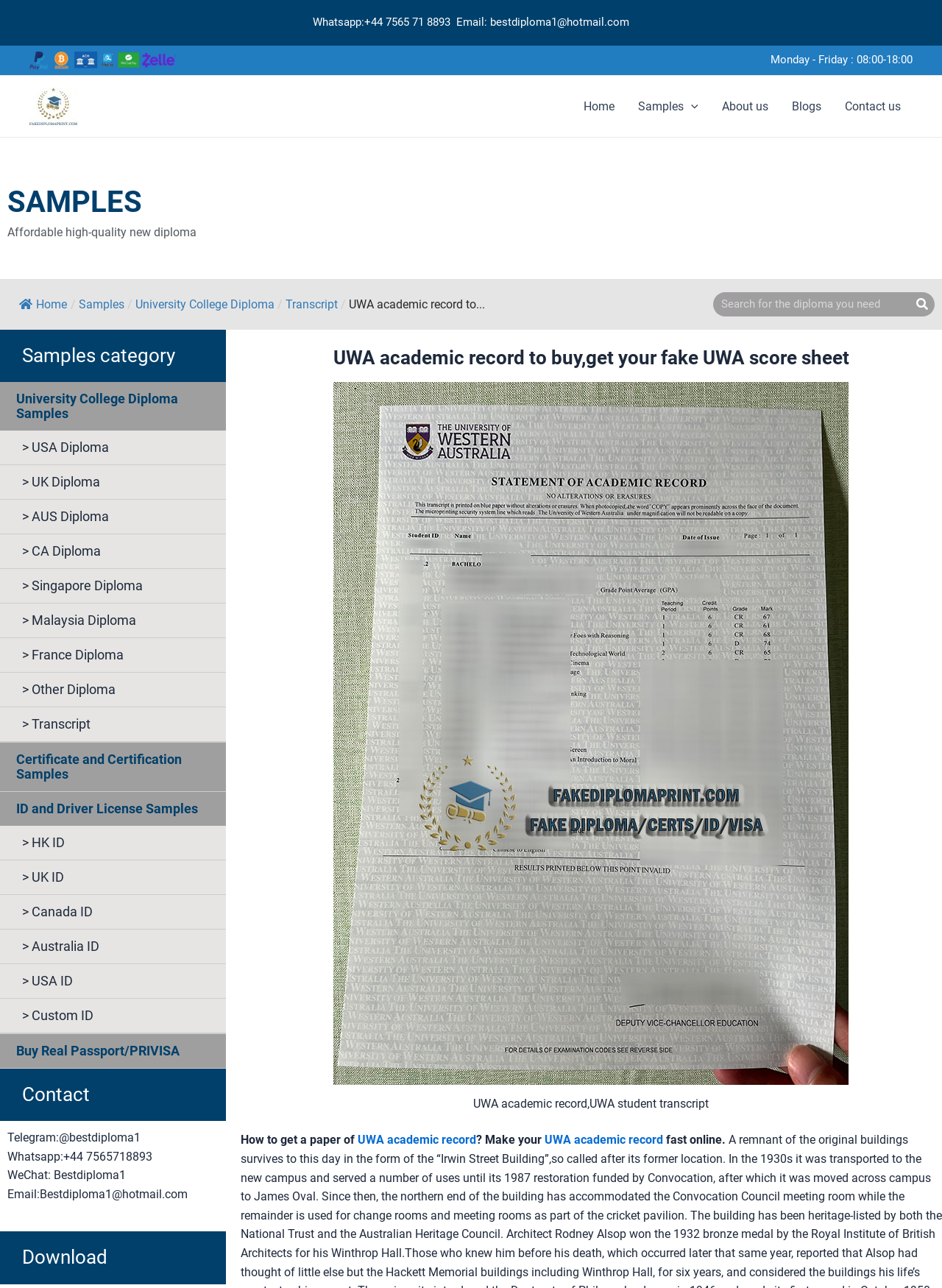Please specify the coordinates of the bounding box for the element that should be clicked to carry out this instruction: "View UWA academic record samples". The coordinates must be four float numbers between 0 and 1, formatted as [left, top, right, bottom].

[0.37, 0.231, 0.515, 0.241]